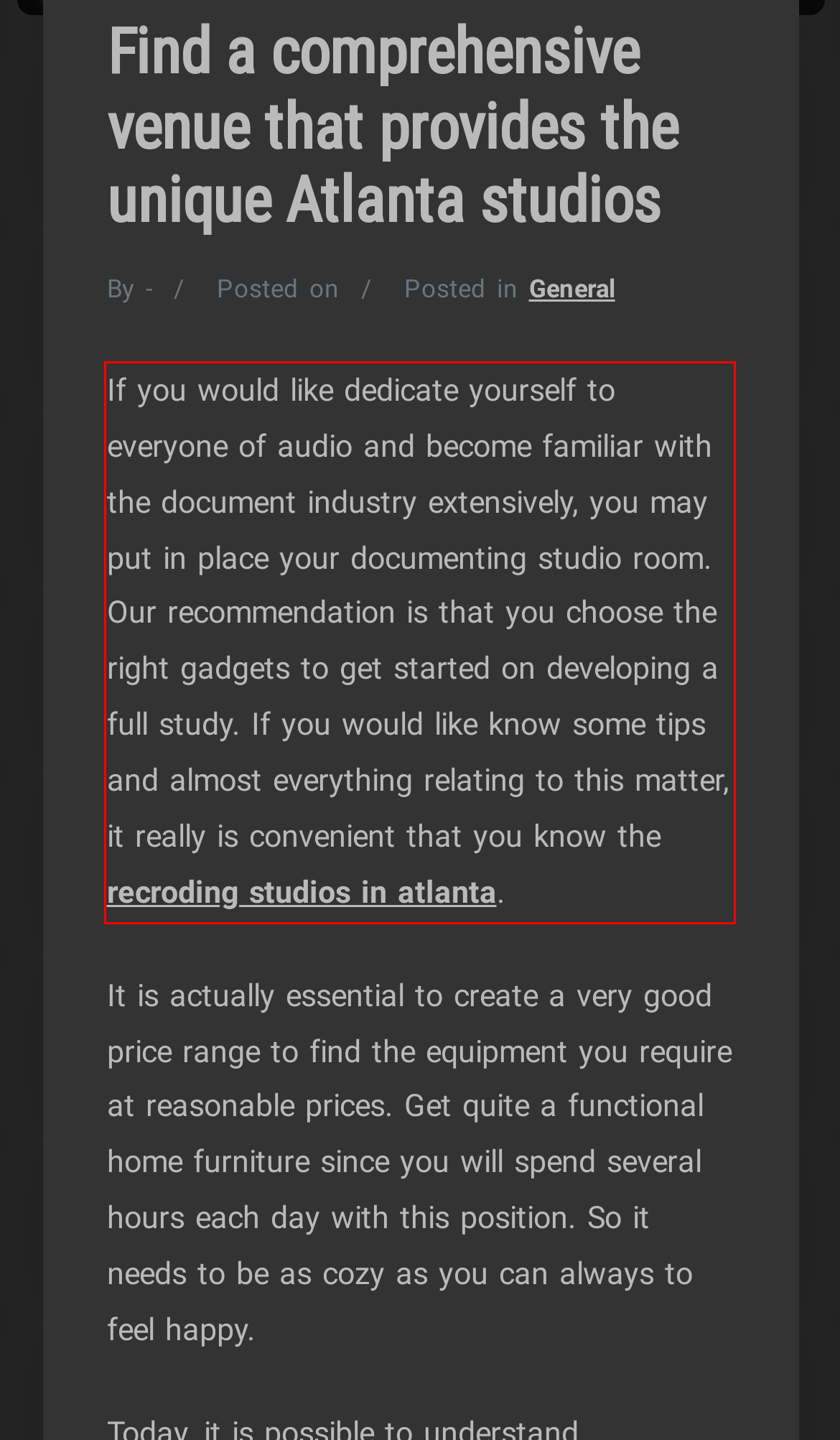You are provided with a screenshot of a webpage that includes a red bounding box. Extract and generate the text content found within the red bounding box.

If you would like dedicate yourself to everyone of audio and become familiar with the document industry extensively, you may put in place your documenting studio room. Our recommendation is that you choose the right gadgets to get started on developing a full study. If you would like know some tips and almost everything relating to this matter, it really is convenient that you know the recroding studios in atlanta.